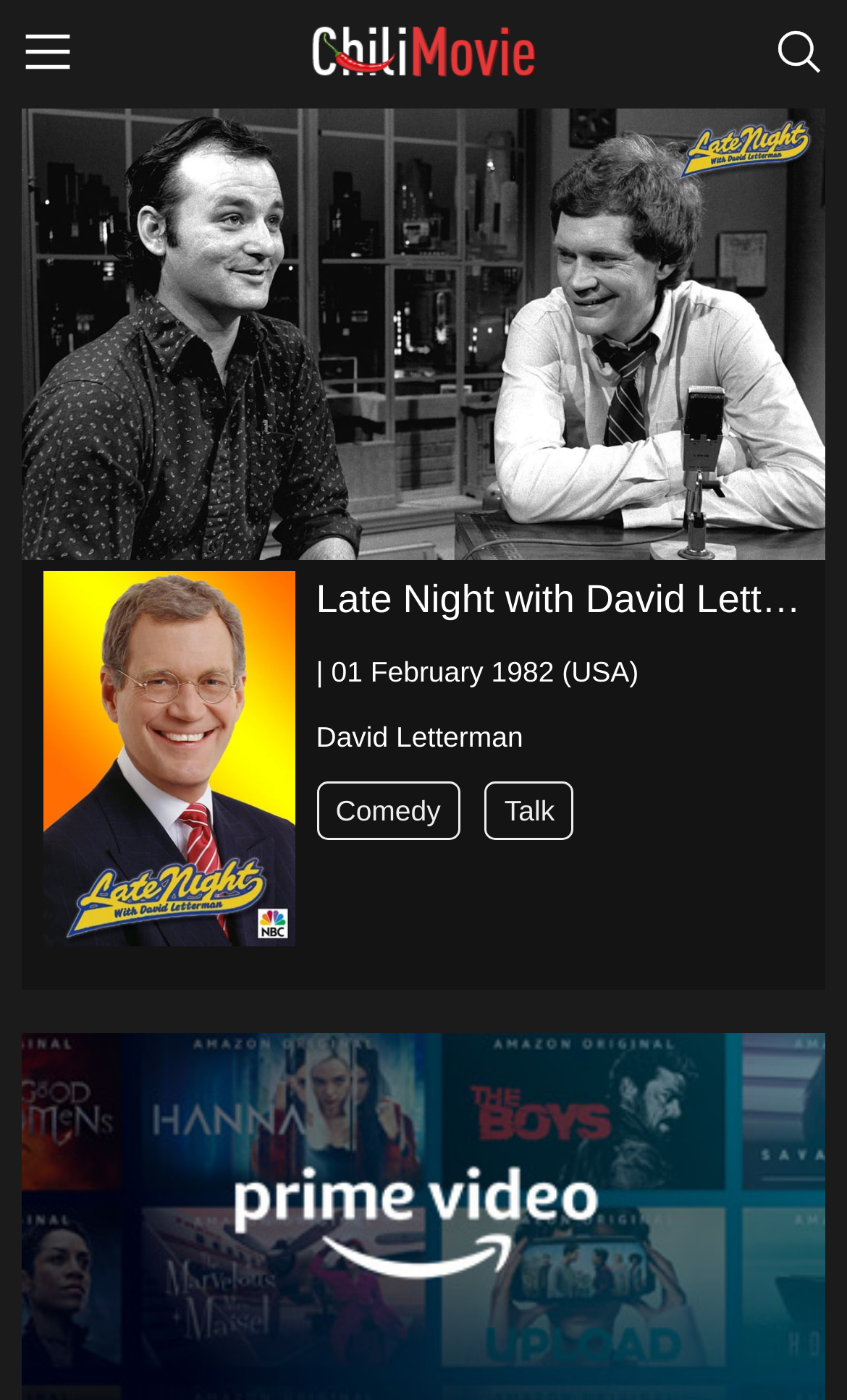Provide the bounding box coordinates of the HTML element this sentence describes: "Home".

None